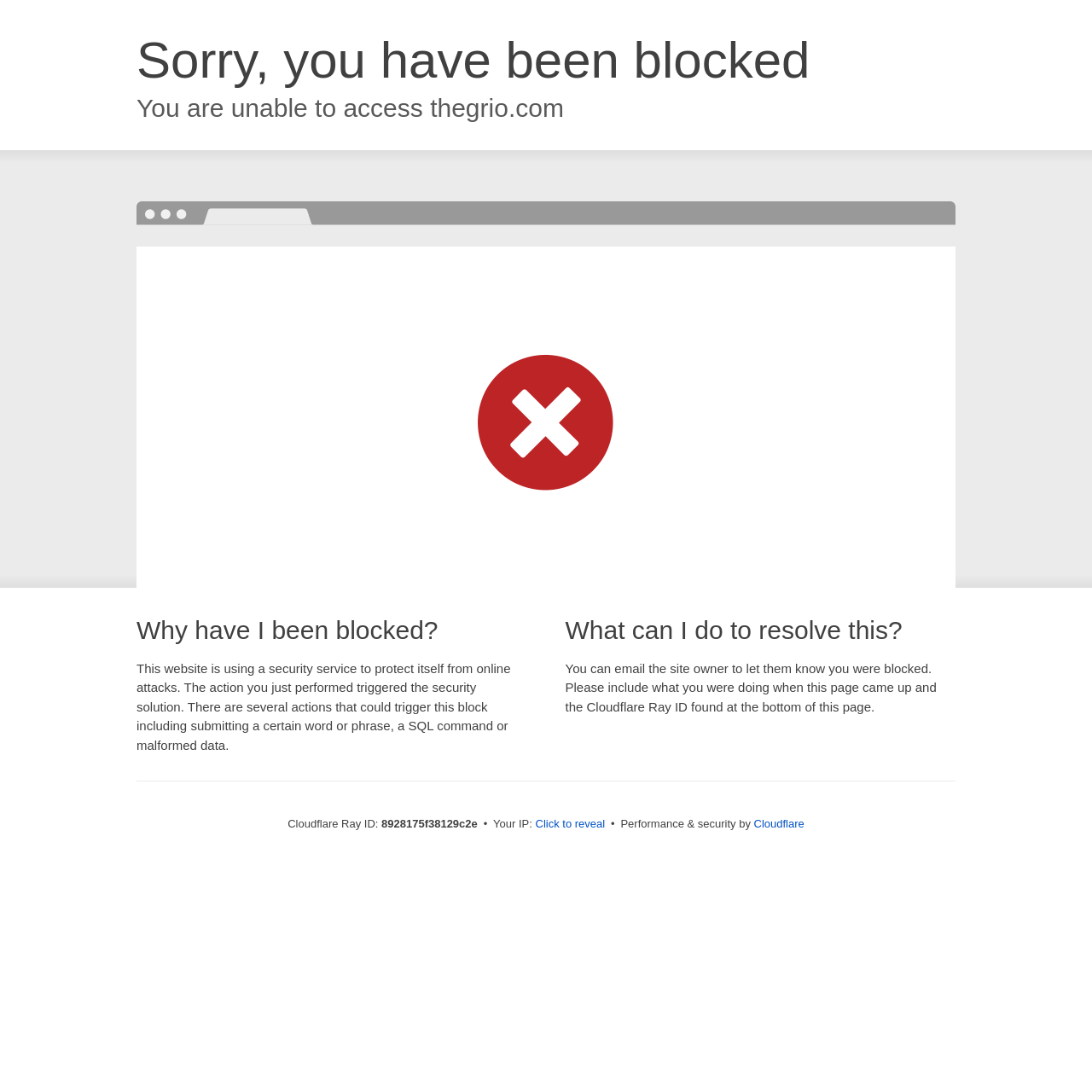Give a succinct answer to this question in a single word or phrase: 
What is the purpose of Cloudflare?

Performance & security